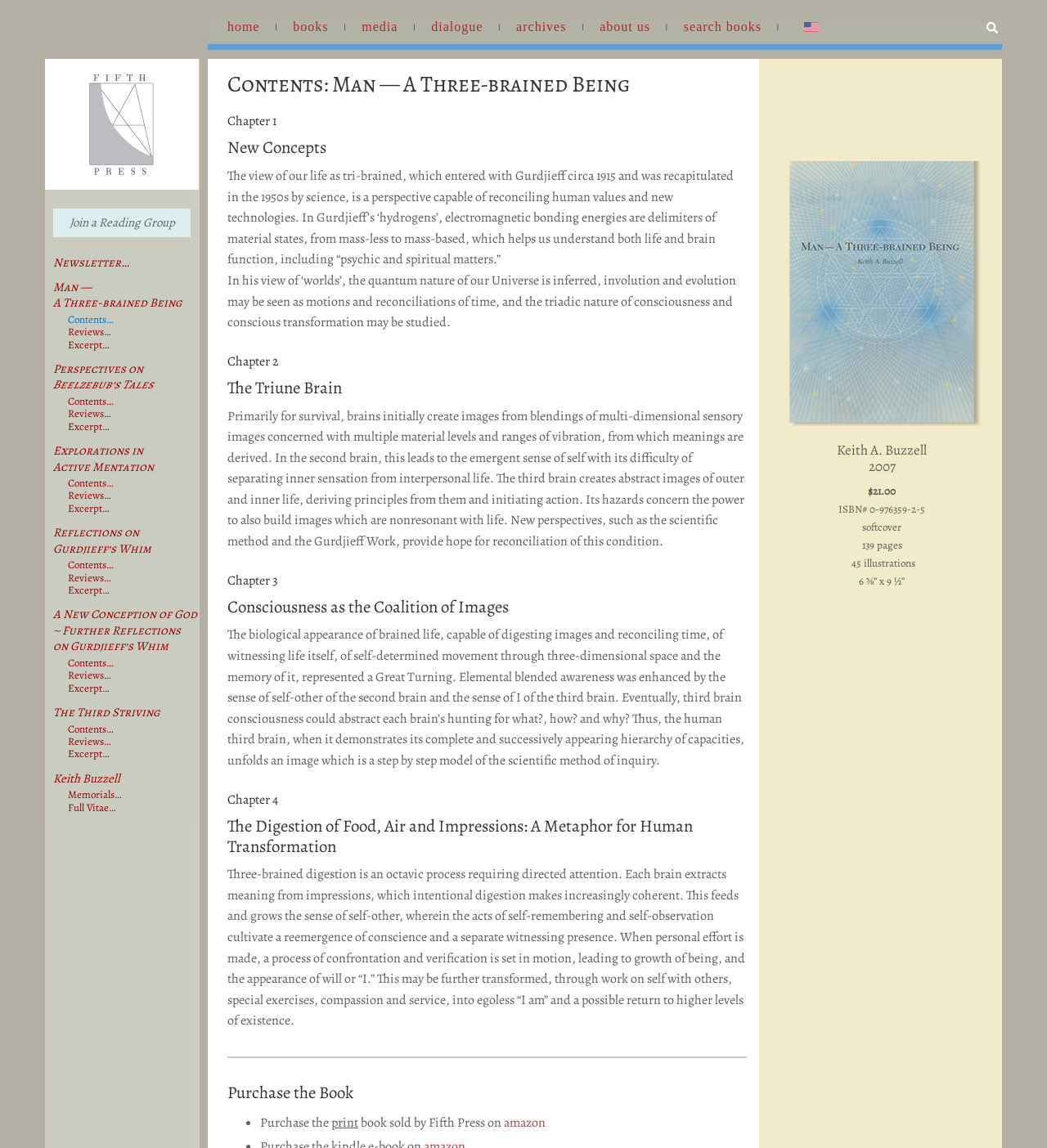Can you find the bounding box coordinates of the area I should click to execute the following instruction: "select English"?

[0.759, 0.013, 0.794, 0.032]